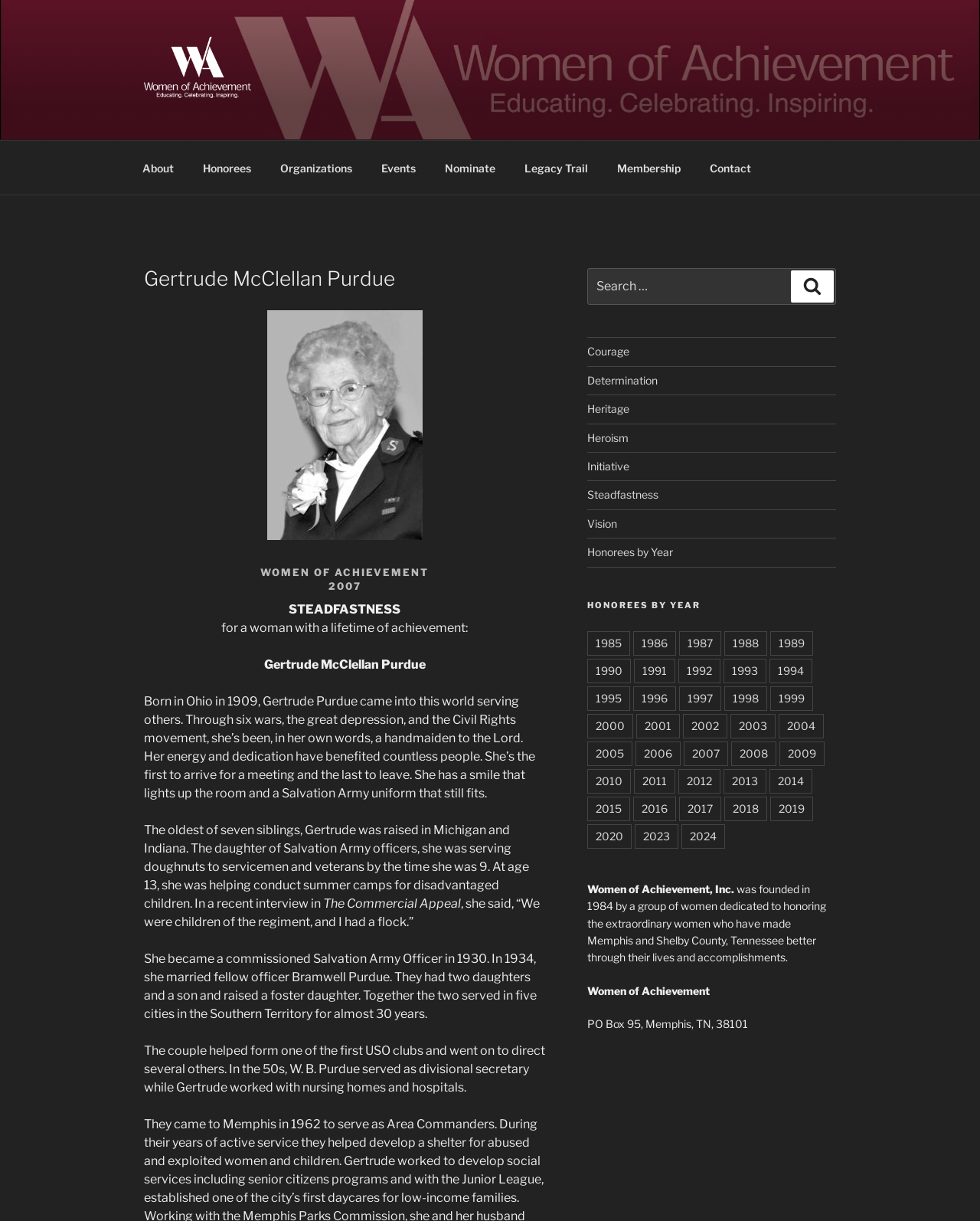Find the bounding box coordinates of the area that needs to be clicked in order to achieve the following instruction: "Check 'ABOUT US'". The coordinates should be specified as four float numbers between 0 and 1, i.e., [left, top, right, bottom].

None